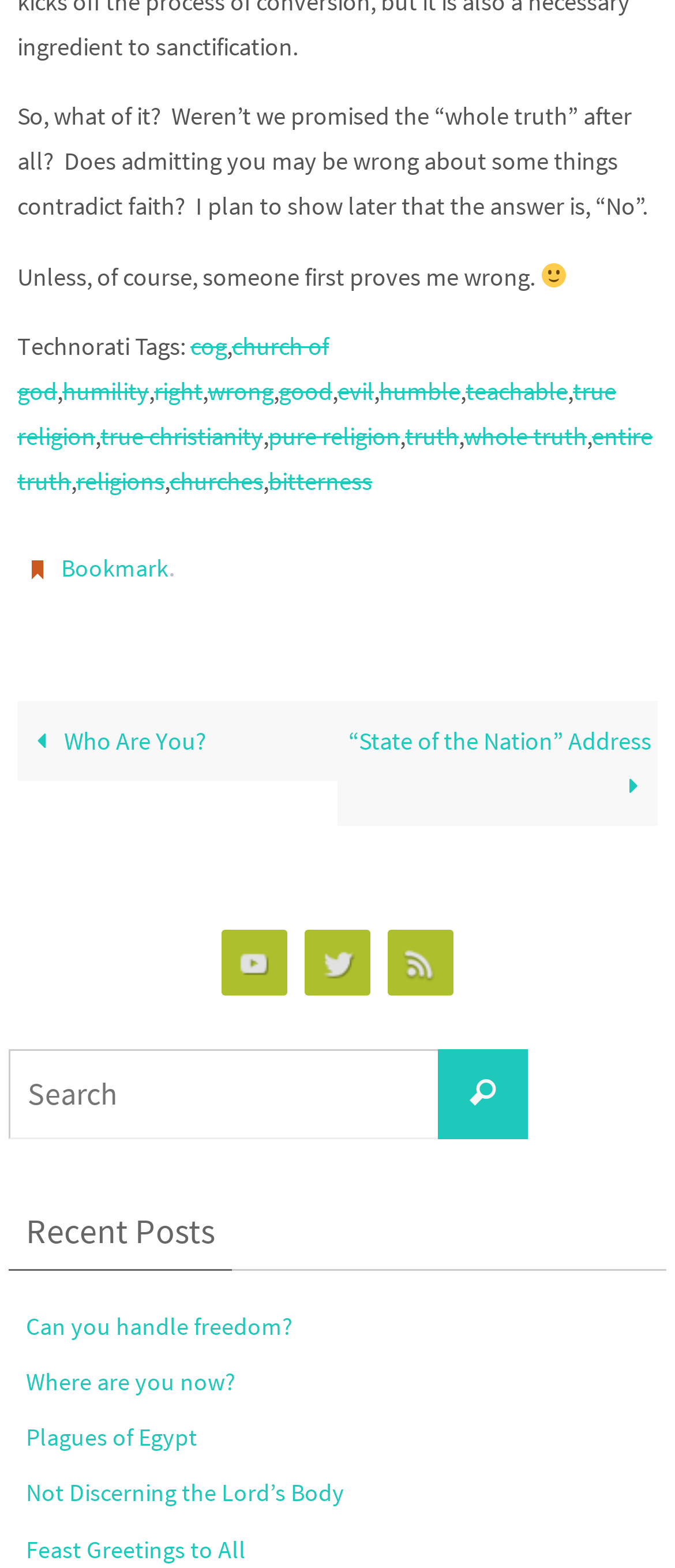What social media platforms are linked on the webpage?
Look at the screenshot and give a one-word or phrase answer.

YouTube, Twitter, and RSS